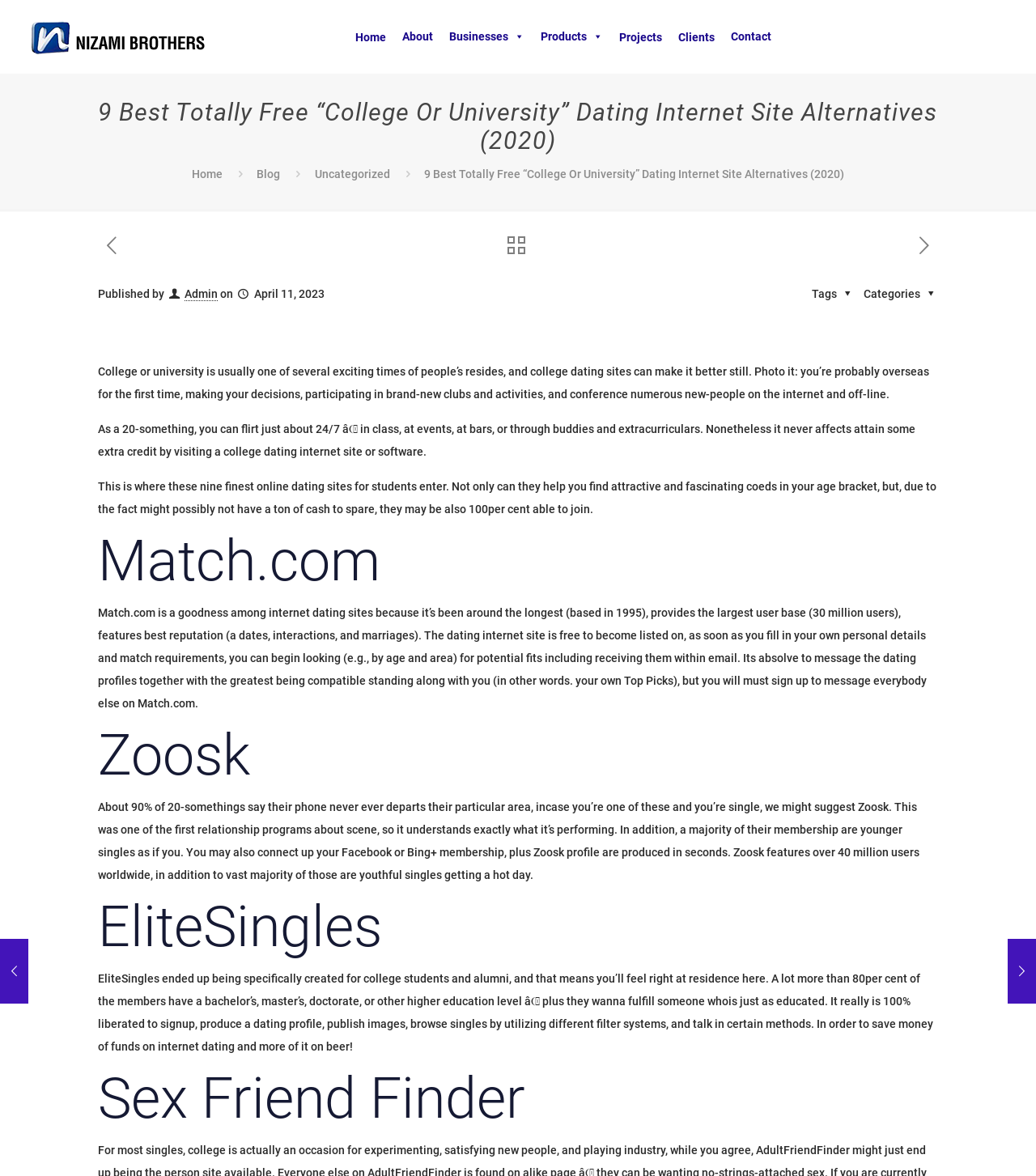Specify the bounding box coordinates of the area to click in order to execute this command: 'Click the 'Home' link at the top'. The coordinates should consist of four float numbers ranging from 0 to 1, and should be formatted as [left, top, right, bottom].

[0.335, 0.021, 0.38, 0.041]